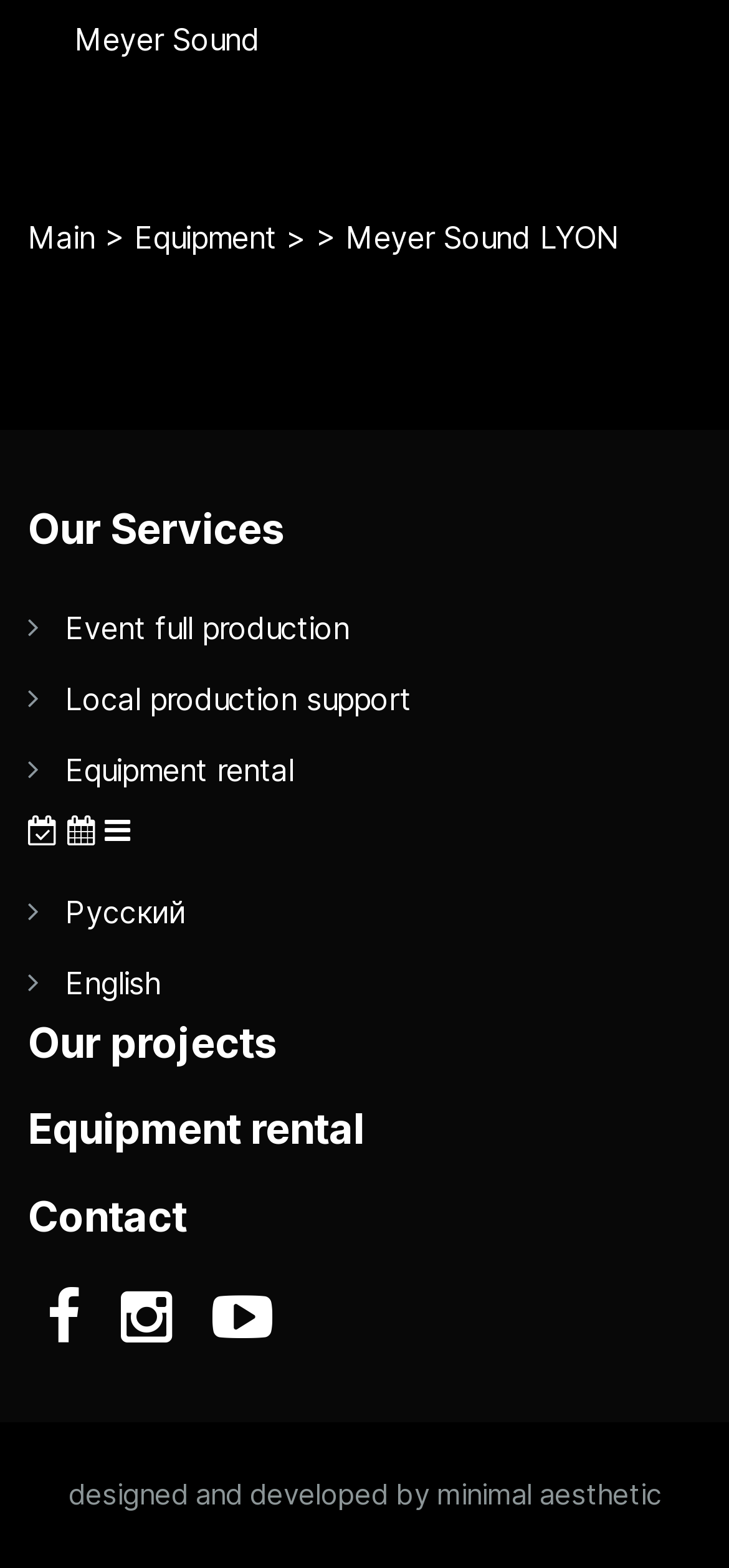Determine the bounding box coordinates for the element that should be clicked to follow this instruction: "Visit minimal aesthetic website". The coordinates should be given as four float numbers between 0 and 1, in the format [left, top, right, bottom].

[0.599, 0.942, 0.906, 0.964]